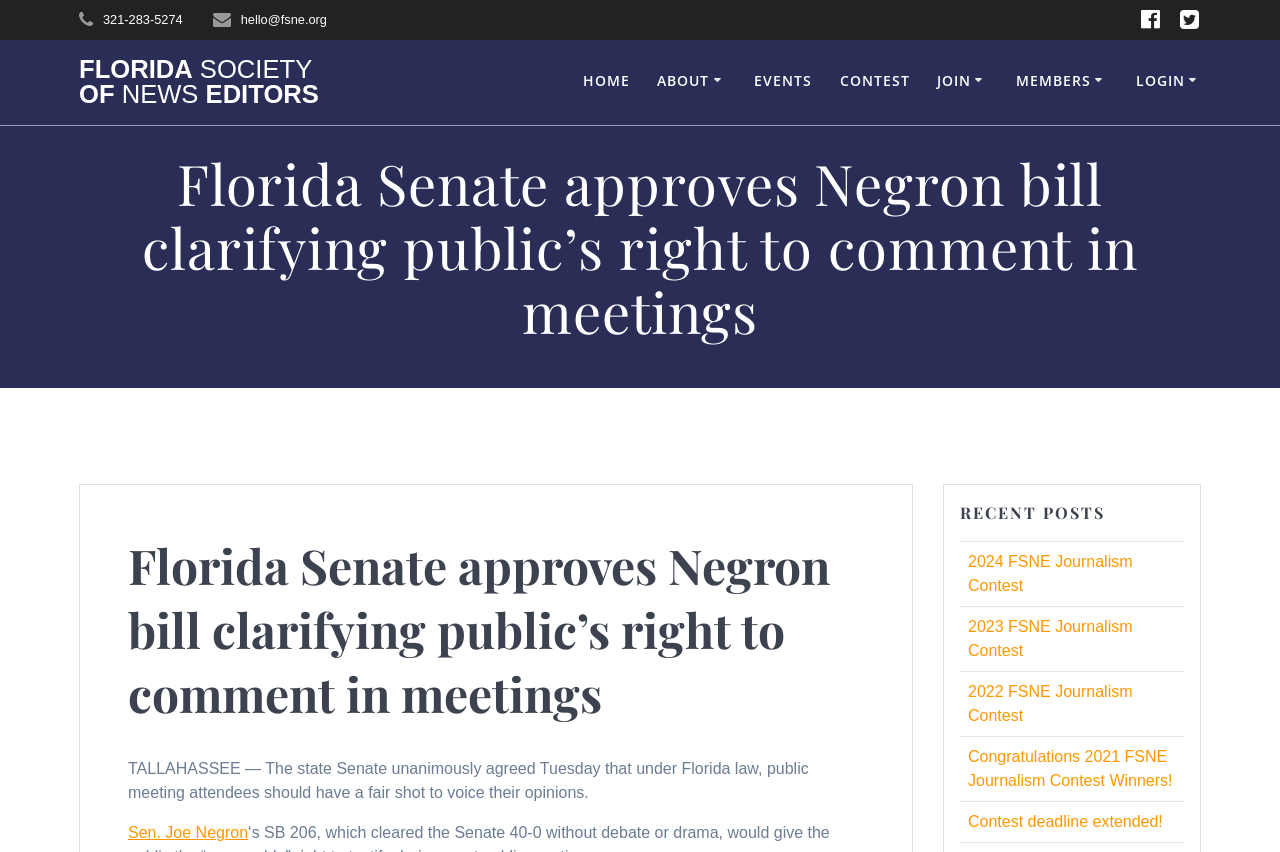Respond with a single word or phrase to the following question:
How many links are there in the 'ABOUT' section?

4